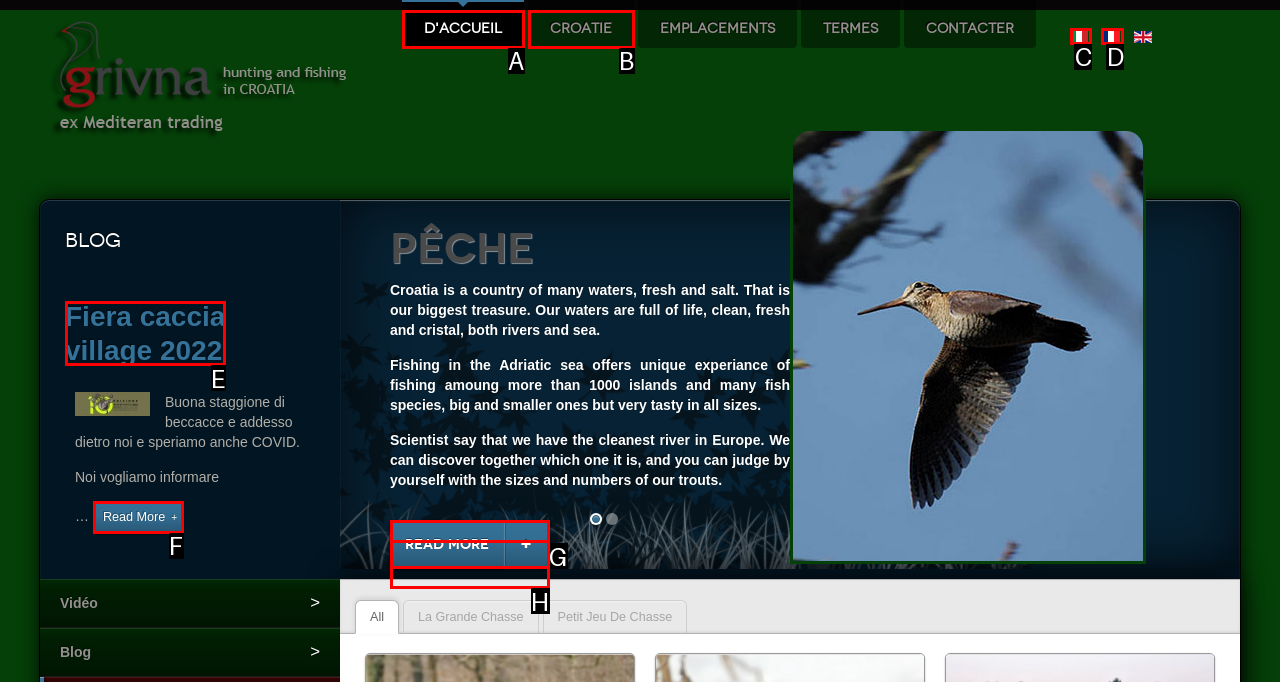Point out the correct UI element to click to carry out this instruction: Read more about 'Fiera caccia village 2022'
Answer with the letter of the chosen option from the provided choices directly.

F